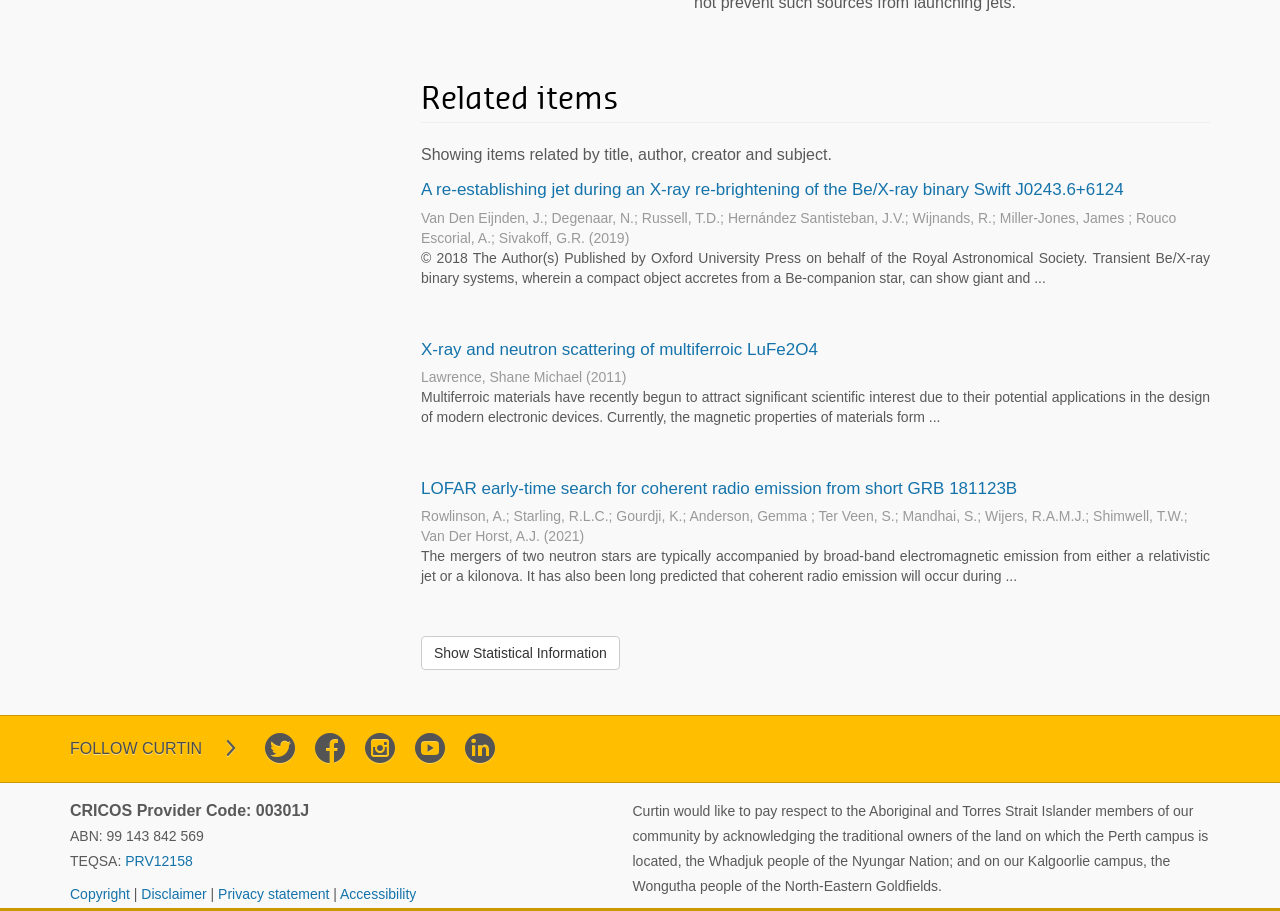Please identify the bounding box coordinates of the element I should click to complete this instruction: 'Read the abstract of the paper 'LOFAR early-time search for coherent radio emission from short GRB 181123B''. The coordinates should be given as four float numbers between 0 and 1, like this: [left, top, right, bottom].

[0.329, 0.526, 0.795, 0.546]